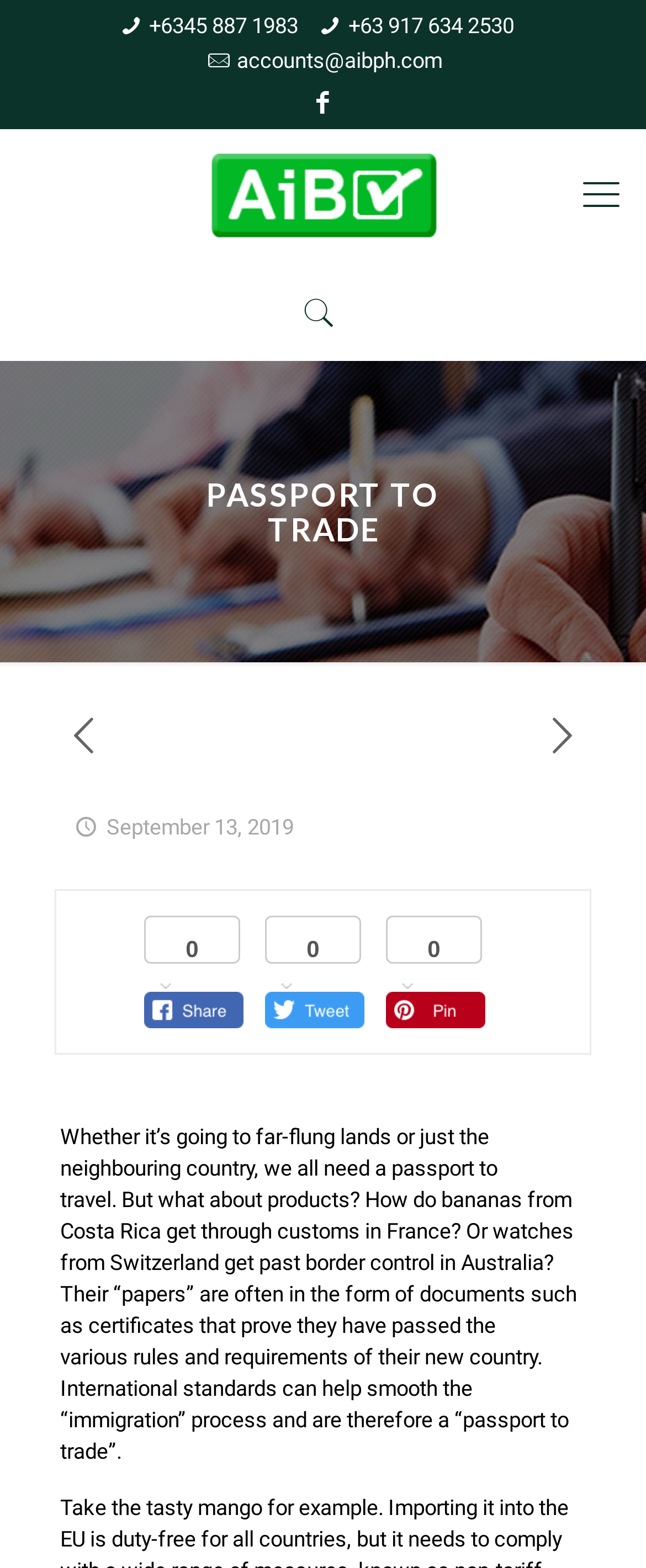Please analyze the image and give a detailed answer to the question:
What is the purpose of international standards?

I found the answer by reading the static text on the webpage, which explains that international standards can help smooth the 'immigration' process for products, making it easier for them to pass through customs in different countries.